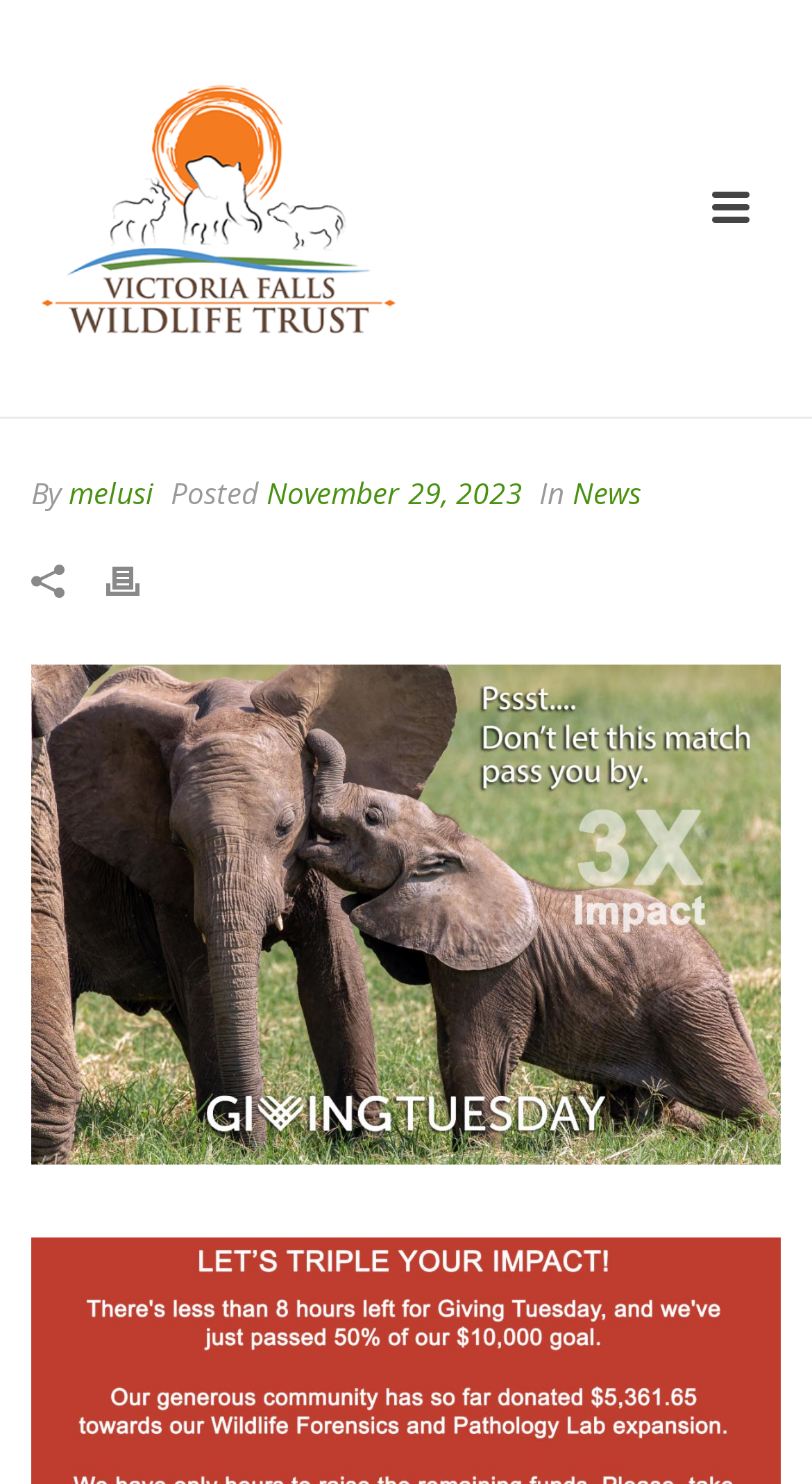Who is the author of this article?
Please describe in detail the information shown in the image to answer the question.

The author of this article is mentioned in the text 'By melusi' which is located above the timestamp of the article.